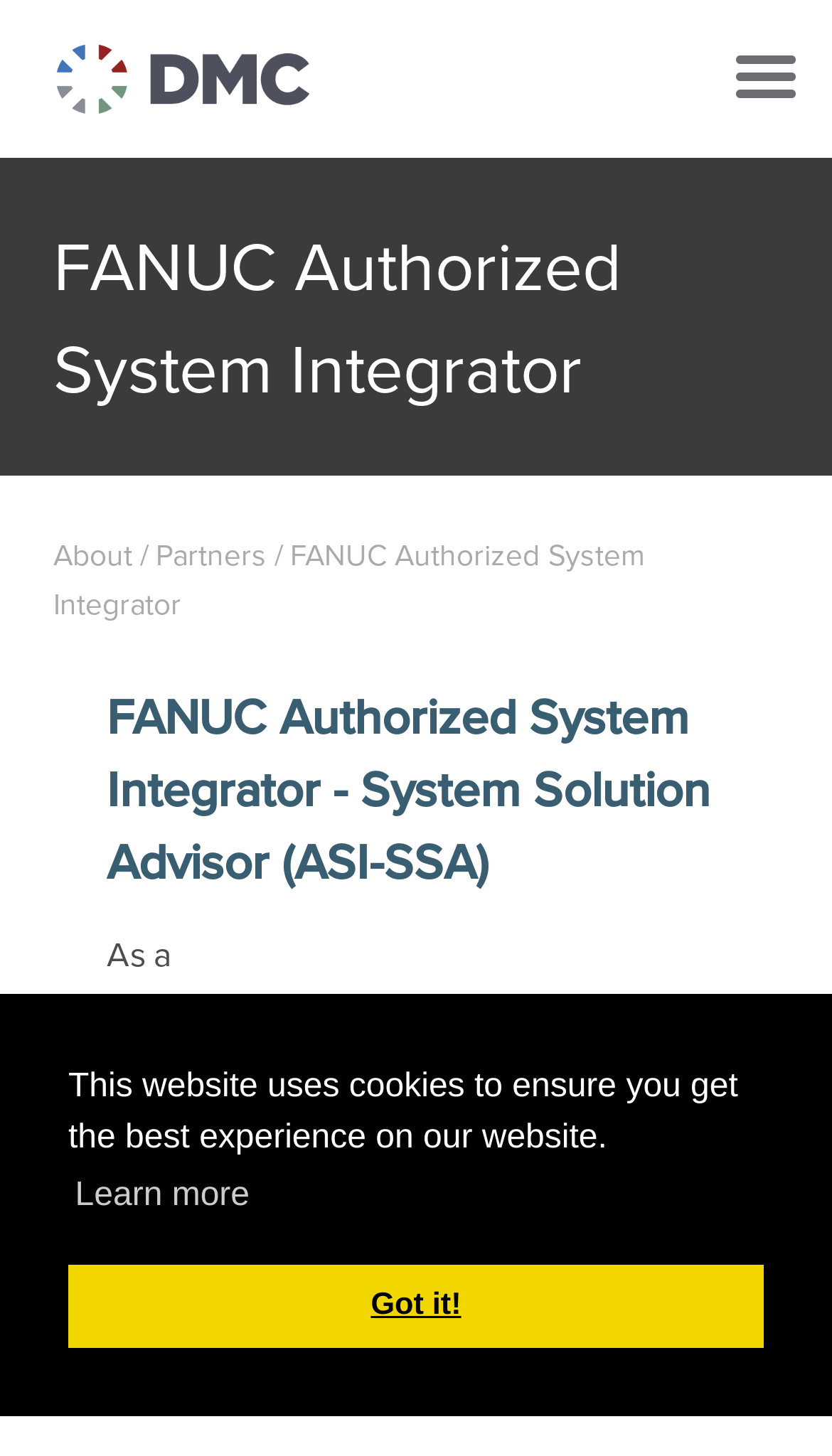Using the information in the image, give a comprehensive answer to the question: 
What is the navigation menu icon?

I found the navigation menu icon at the top-right corner of the webpage, which is represented by an image with the text 'menu' next to it.